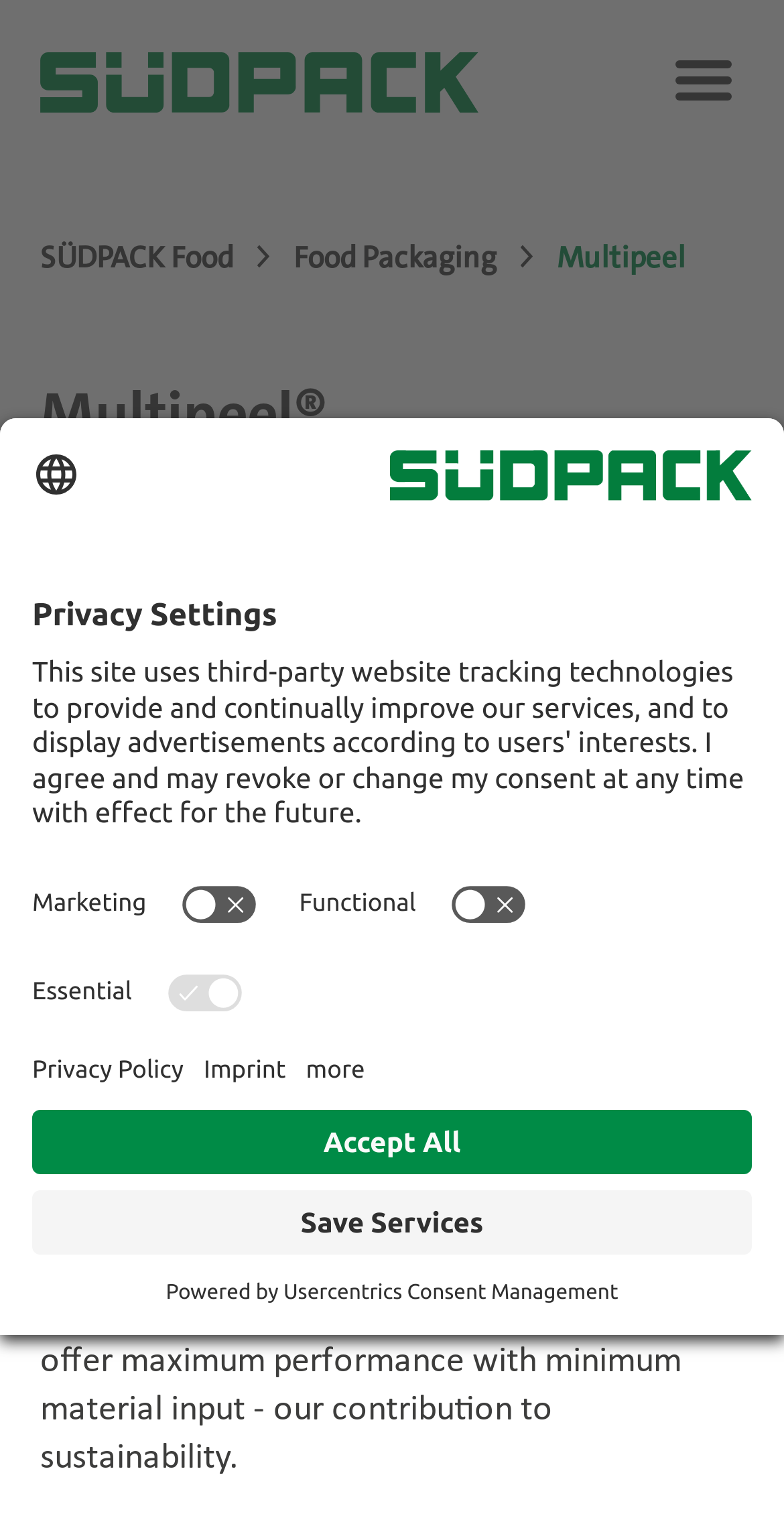Provide a thorough summary of the webpage.

The webpage is about Südpack Food's Multipeel product, a resealing system for food packaging. At the top left, there is a logo and a link to Südpack Food's main page. Below it, there is a navigation menu with several options, including a search bar and a menu with links to different sections such as Food Packaging, Applications, Sustainability, and Onlineshop.

On the main content area, there is a heading that reads "Multipeel" and three paragraphs of text that describe the product's features and benefits. The text explains that Multipeel allows for safe resealing of packaging, extends the shelf life of food products, and offers excellent transparency and material efficiency.

To the right of the main content area, there are several links to other sections of the website, including Career and Contact. At the bottom of the page, there is a button to open privacy settings, which leads to a modal dialog with options to select language, manage privacy settings, and access the privacy policy and imprint.

The privacy settings dialog has several sections, including marketing, functional, and essential cookies, with toggle switches to enable or disable them. There are also links to open the privacy policy and imprint, and buttons to save services and accept all cookies. At the very bottom of the page, there is a powered by statement with a link to Usercentrics Consent Management.